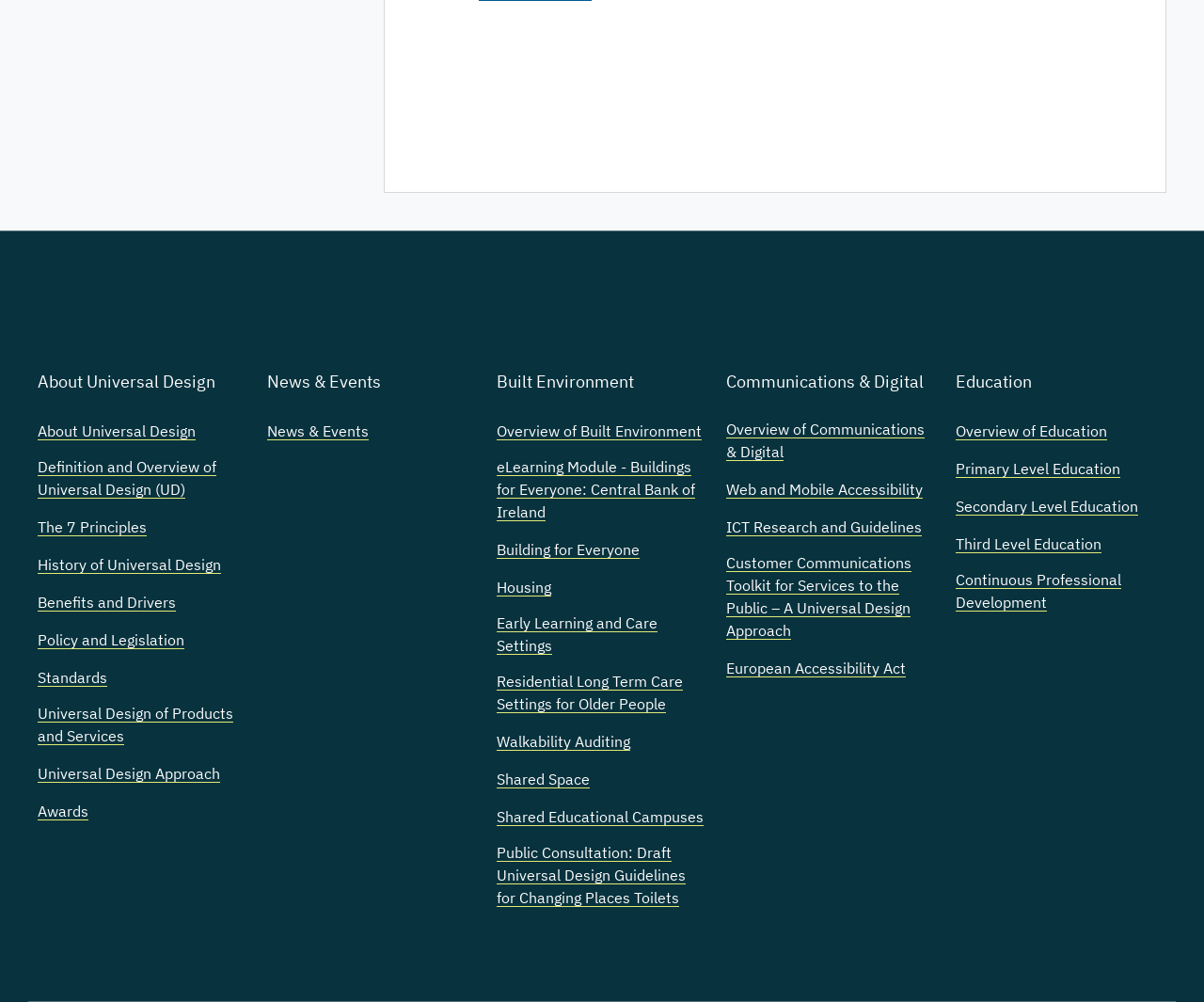Please identify the bounding box coordinates of the clickable area that will allow you to execute the instruction: "Buy the album directly".

None